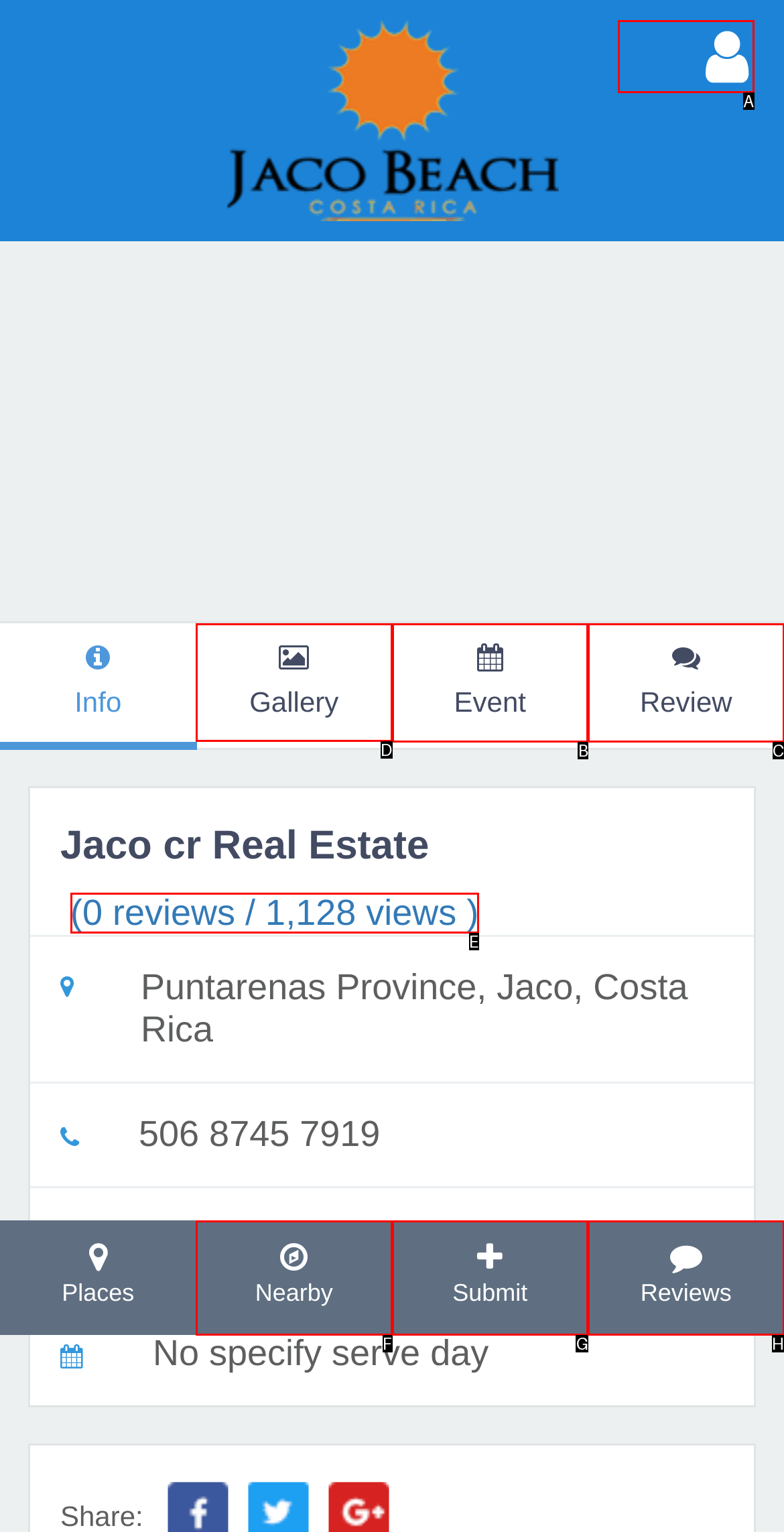Determine which HTML element to click for this task: Browse Gallery Provide the letter of the selected choice.

D